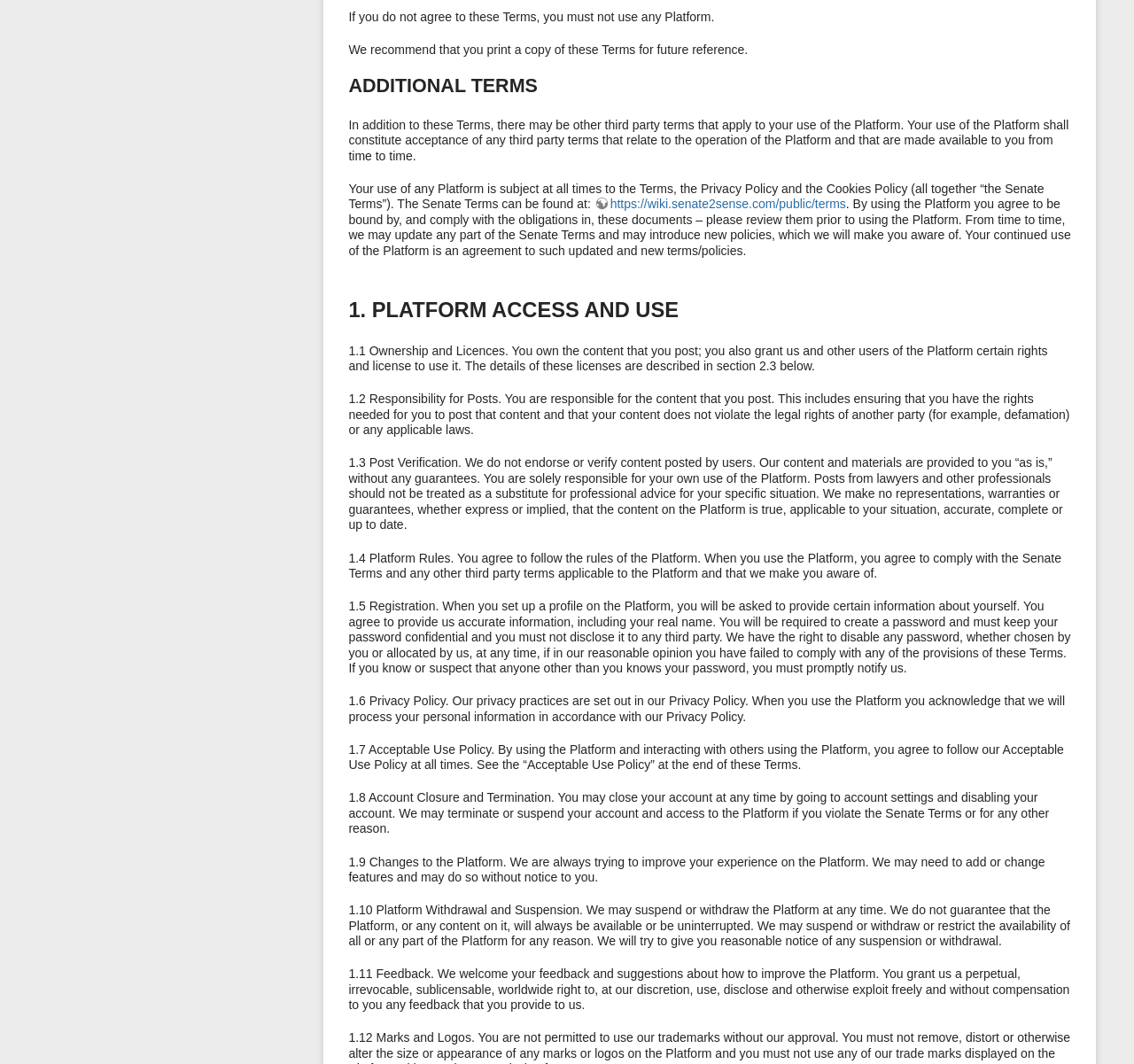Given the description of a UI element: "https://wiki.senate2sense.com/public/terms", identify the bounding box coordinates of the matching element in the webpage screenshot.

[0.524, 0.185, 0.746, 0.199]